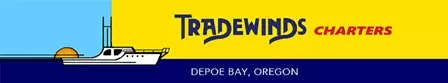What type of experiences does Tradewinds Charters offer?
Using the visual information from the image, give a one-word or short-phrase answer.

Fishing and whale-watching